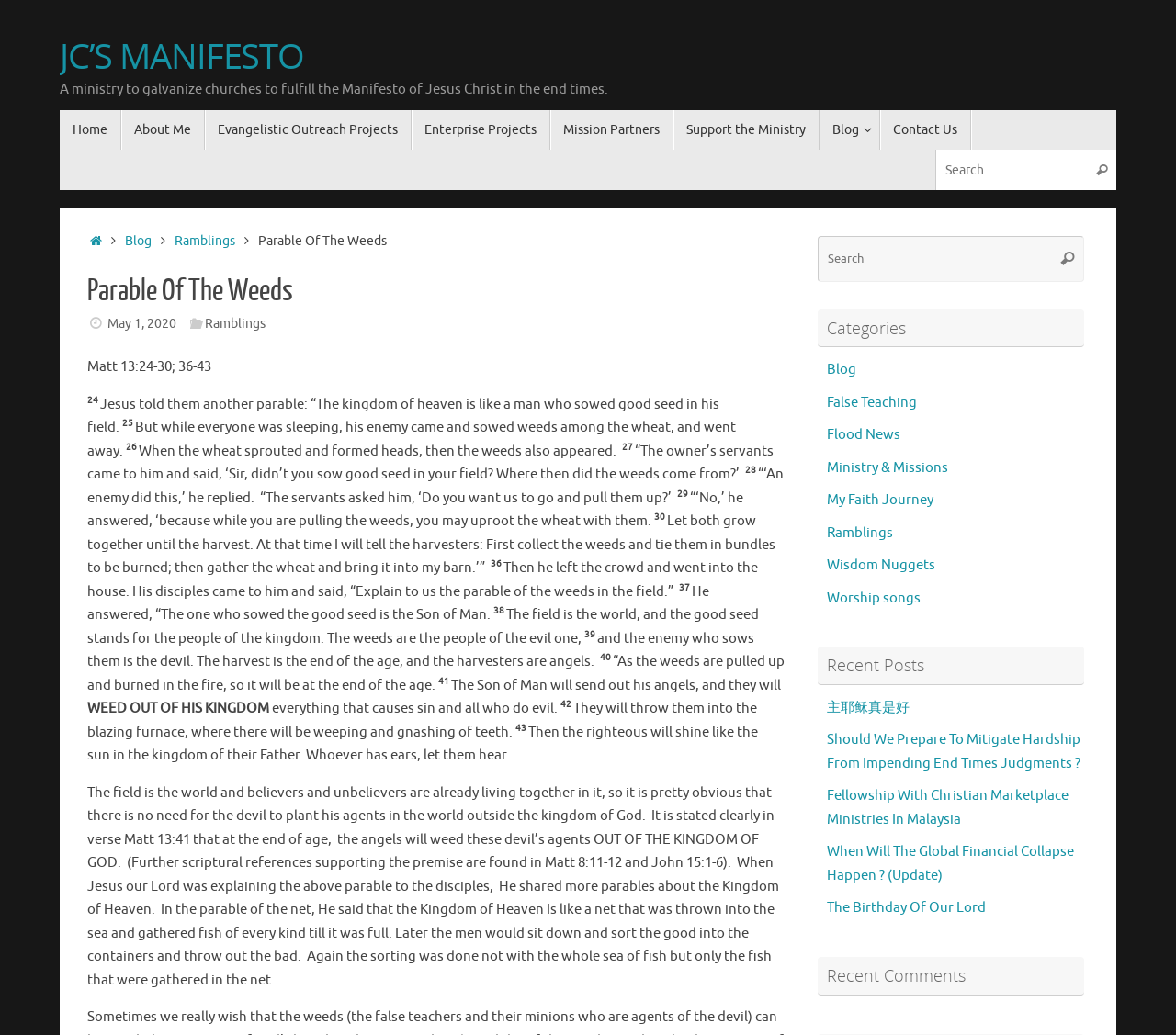Using the description: "主耶稣真是好", identify the bounding box of the corresponding UI element in the screenshot.

[0.703, 0.675, 0.773, 0.692]